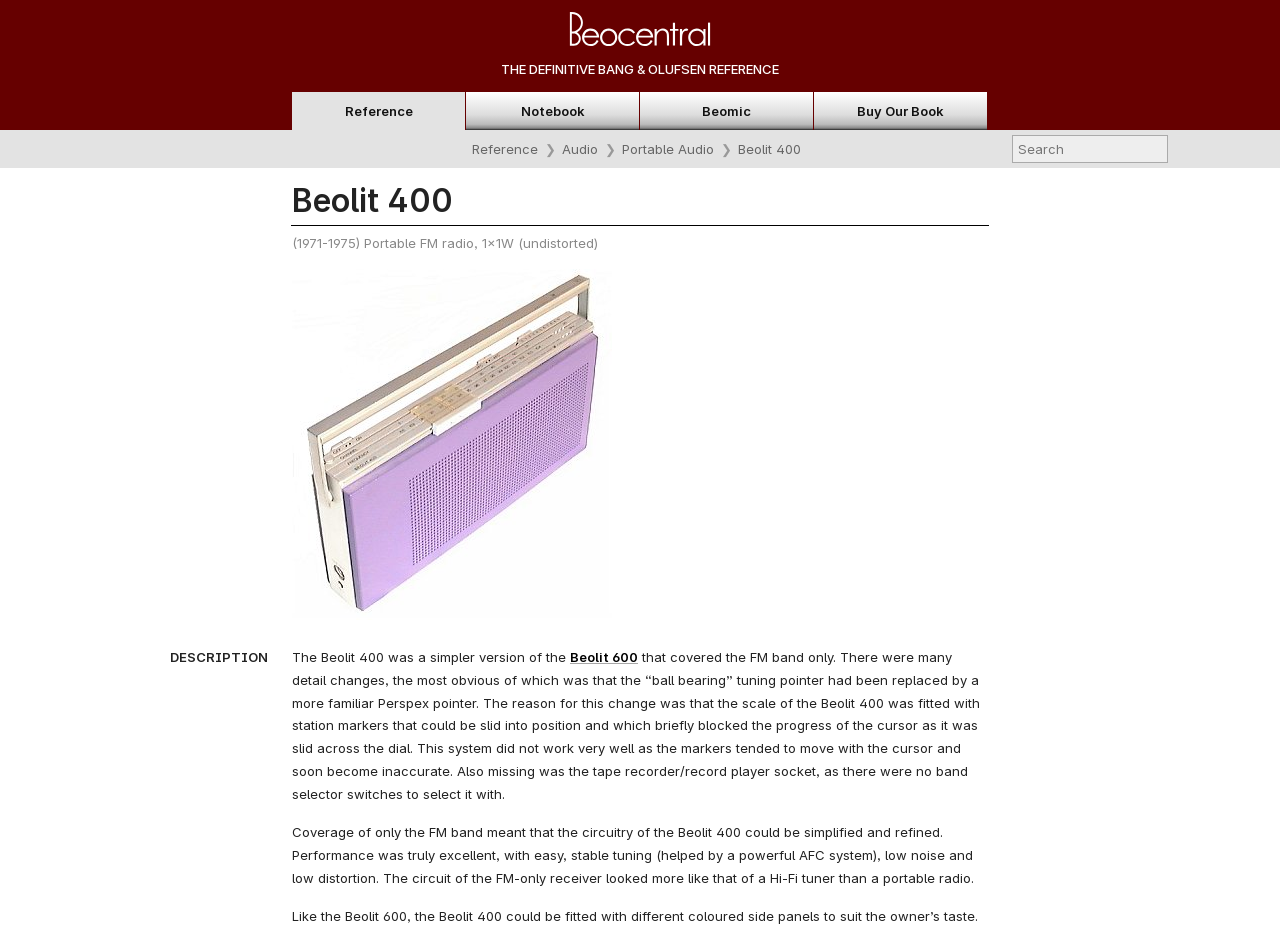Describe all the key features of the webpage in detail.

This webpage is a reference page for Bang & Olufsen products, specifically the Beolit 400. At the top, there is a heading that reads "THE DEFINITIVE BANG & OLUFSEN REFERENCE". Below this heading, there are five links in a row, labeled "Reference", "Notebook", "Beomic", "Buy Our Book", and "Reference" again. 

To the right of these links, there is a search box with a placeholder text "Search". Below the search box, there is a heading that reads "Beolit 400", which is the main topic of this page. 

Under the "Beolit 400" heading, there is a brief description of the product, which is a portable FM radio. This description is accompanied by an image of the product, credited to Nick Jarman. 

Further down, there are three sections of text. The first section is headed "DESCRIPTION" and provides a detailed description of the Beolit 400, including its features and differences from other models. The second section describes the performance of the Beolit 400, highlighting its excellent tuning, low noise, and low distortion. The third section mentions that the product could be customized with different colored side panels.